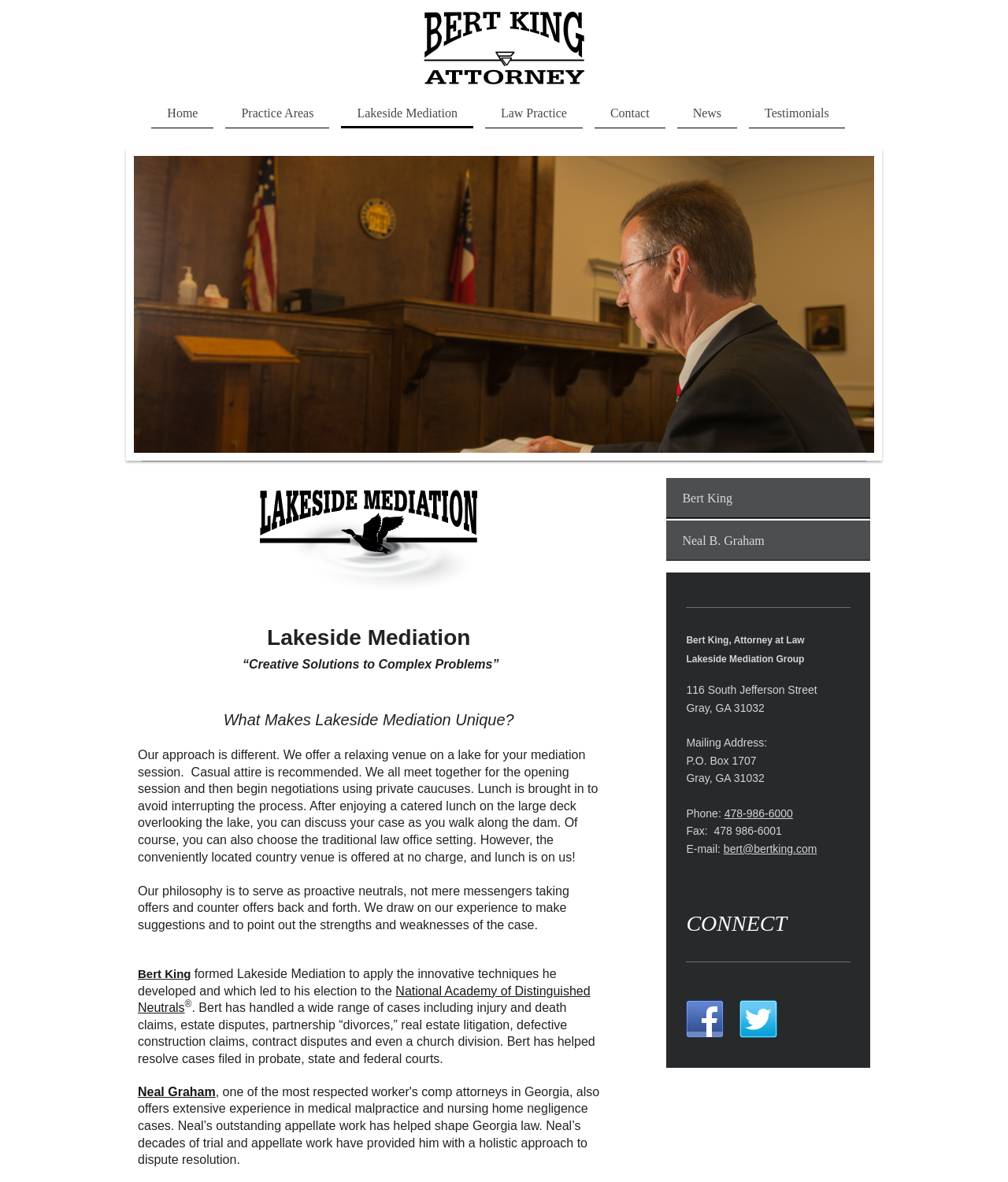By analyzing the image, answer the following question with a detailed response: What is the name of the mediation approach used by Bert King?

I found the answer by looking at the static text element that describes the mediation approach used by Bert King, which is quoted as '“Creative Solutions to Complex Problems”'.